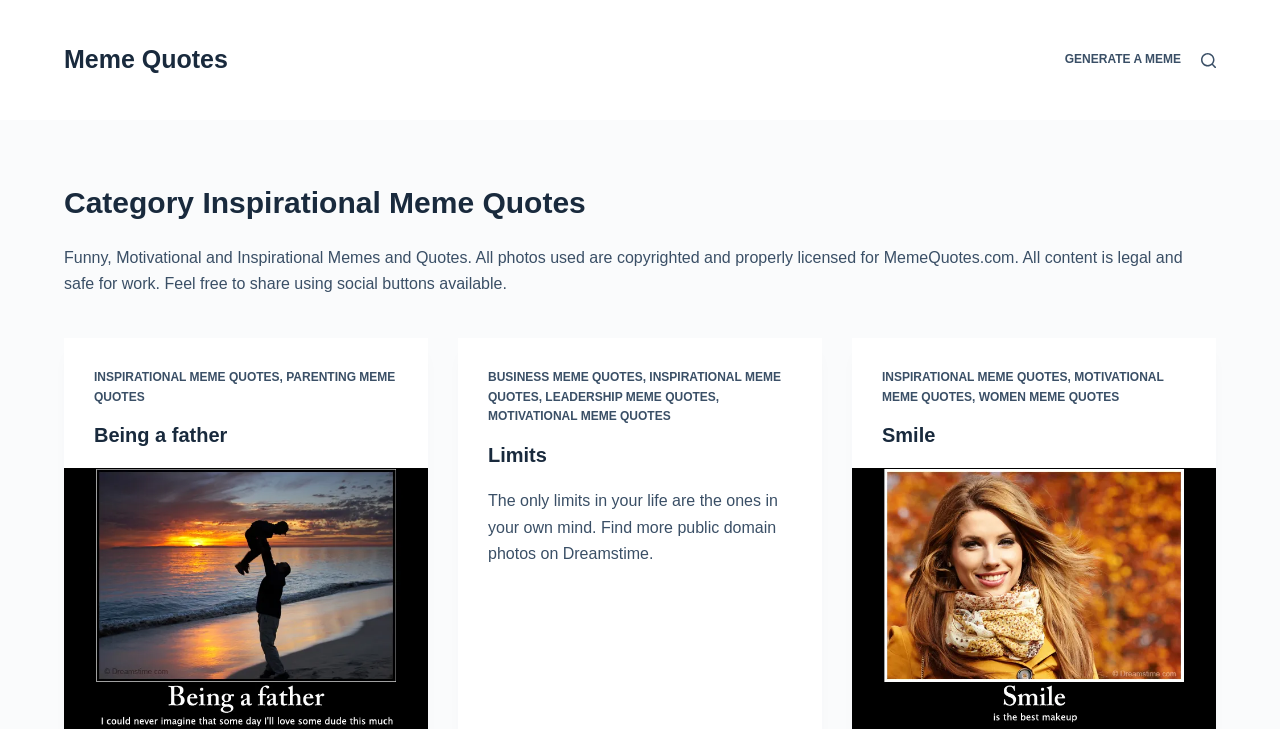What type of quotes are mentioned in the header?
Using the image, provide a concise answer in one word or a short phrase.

Inspirational Meme Quotes